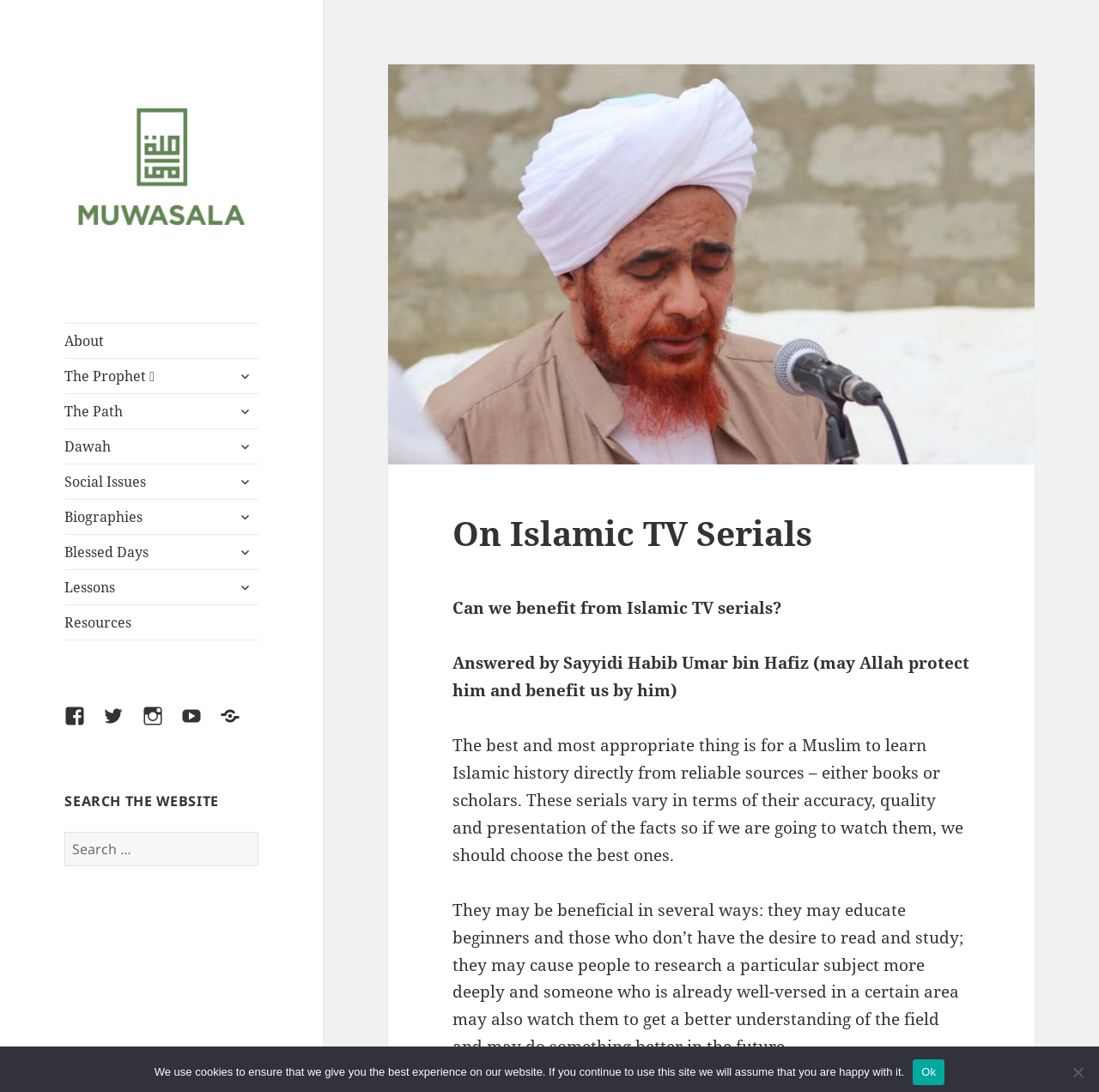Identify the bounding box coordinates of the part that should be clicked to carry out this instruction: "Click the 'MUWASALA' link".

[0.059, 0.136, 0.235, 0.157]